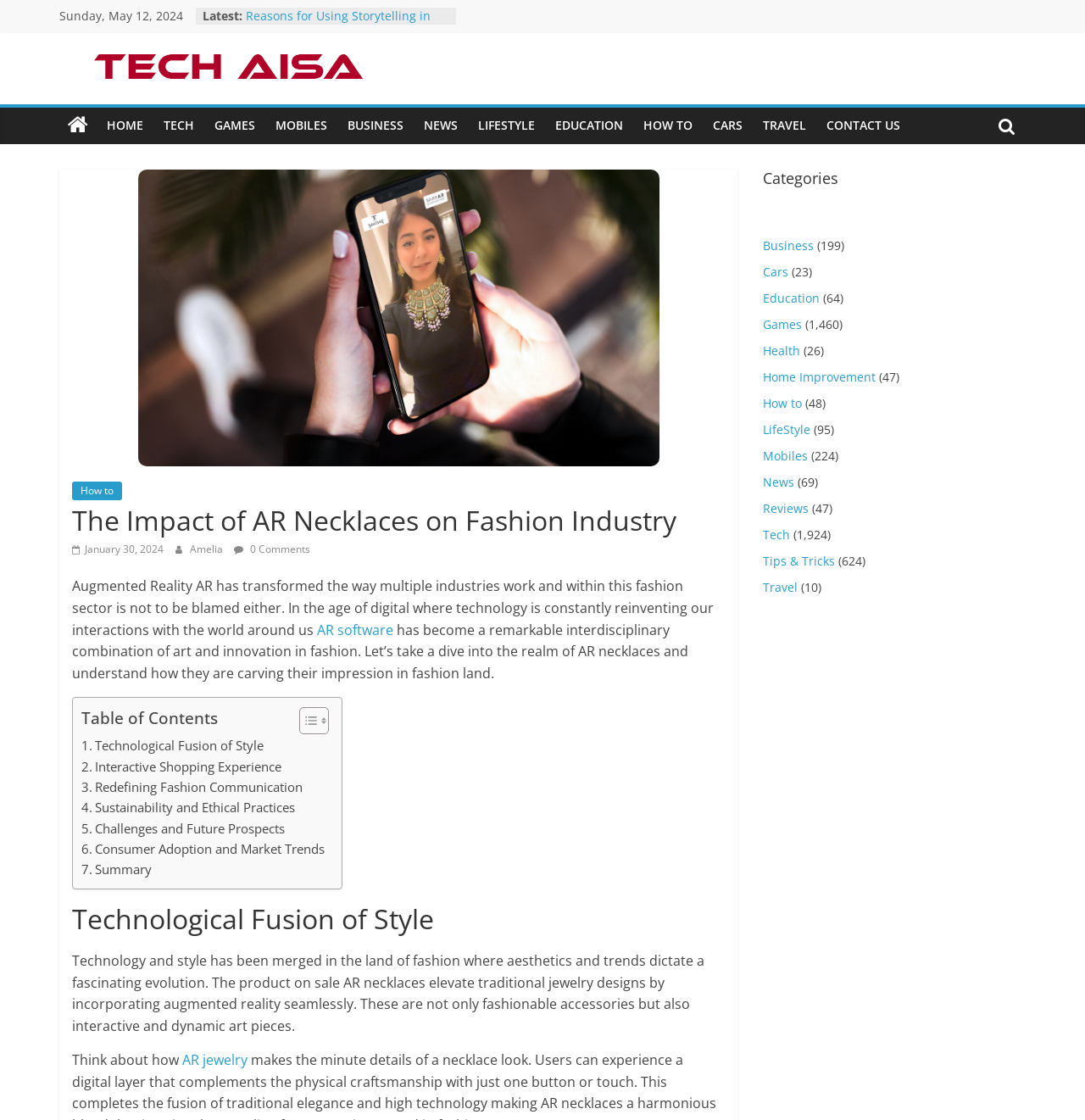What is the date of the latest article?
Refer to the image and provide a concise answer in one word or phrase.

Sunday, May 12, 2024